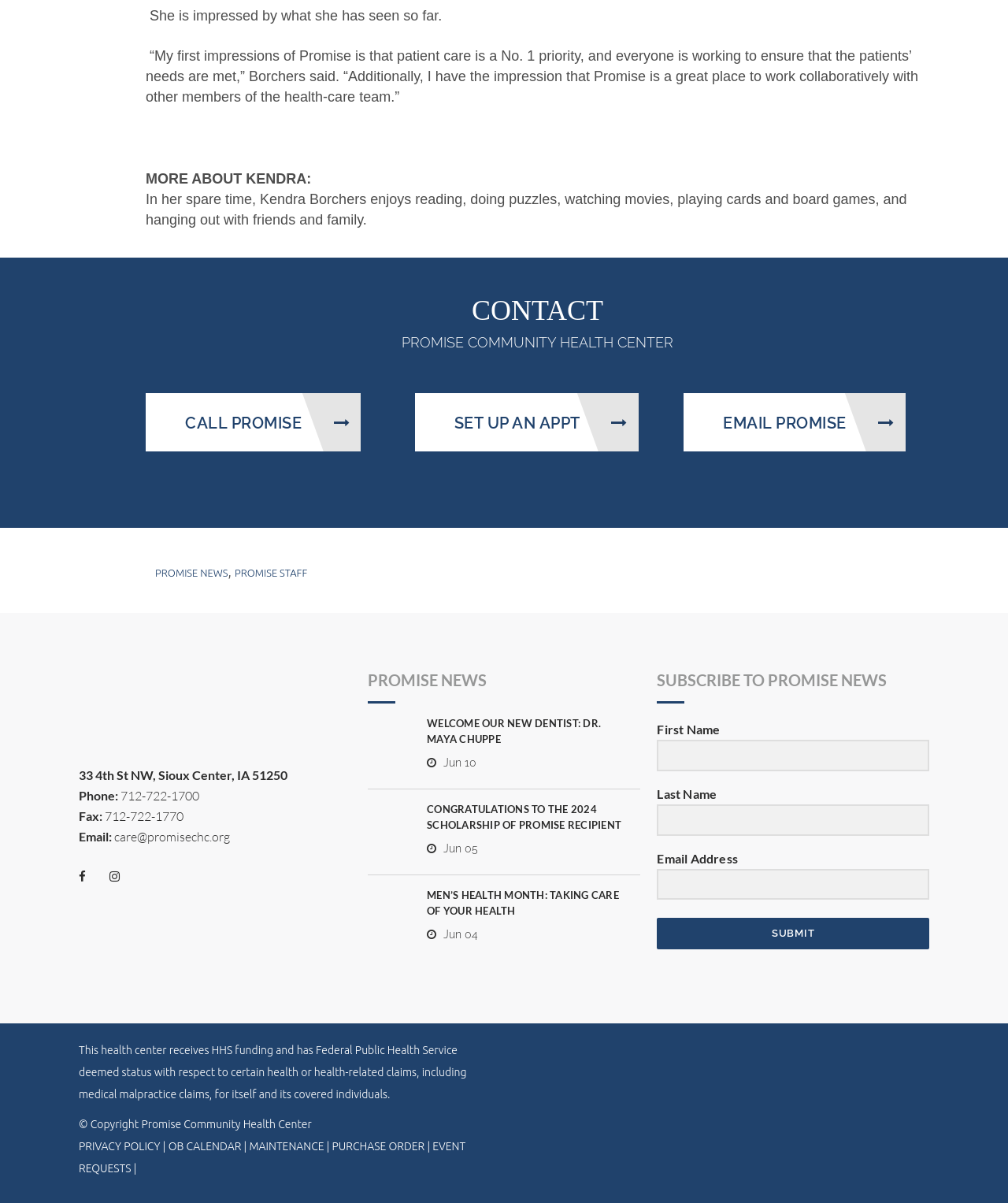Please find the bounding box coordinates of the element's region to be clicked to carry out this instruction: "Enter your email address".

[0.652, 0.722, 0.922, 0.748]